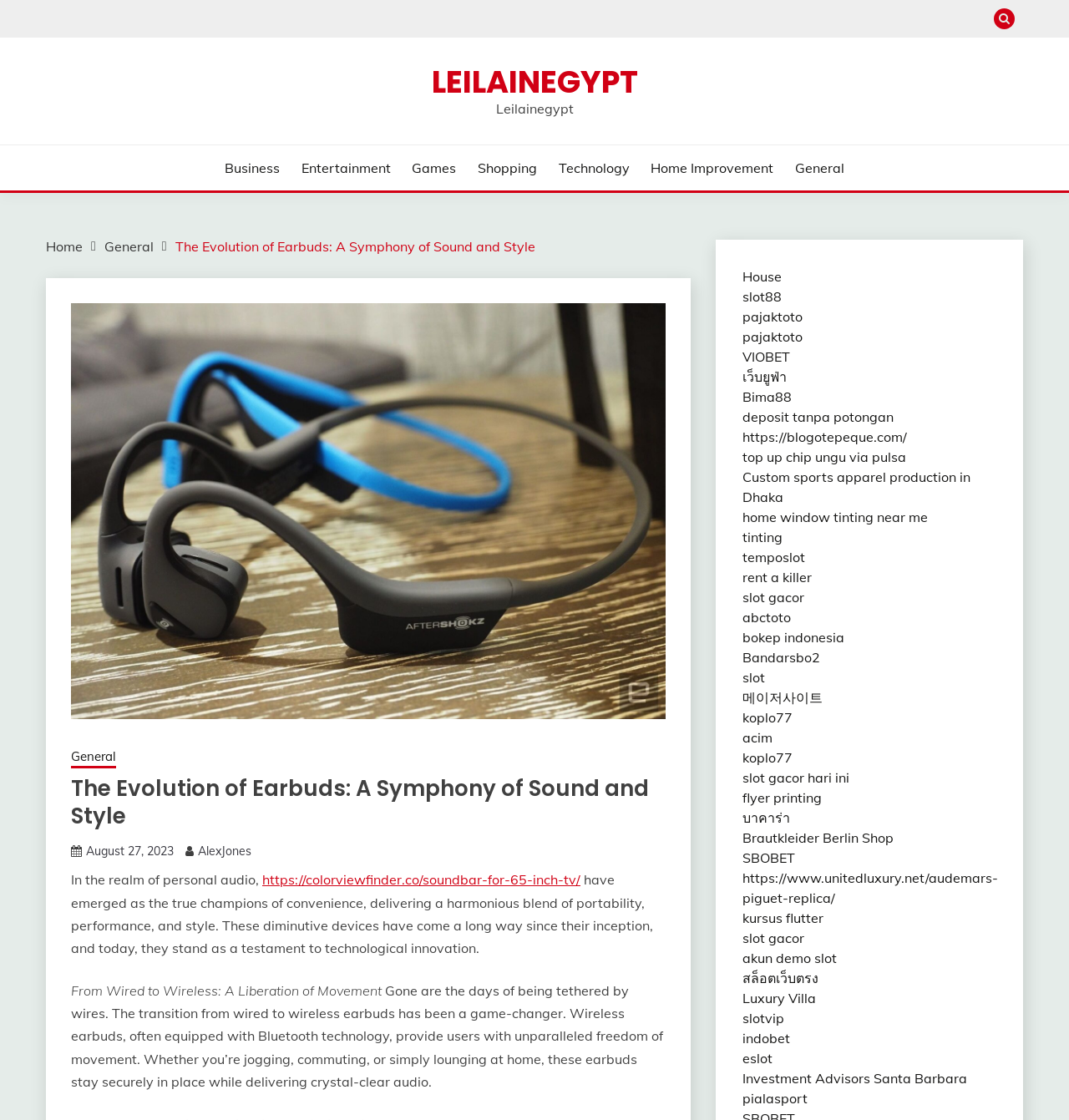Identify the bounding box of the UI component described as: "August 27, 2023August 27, 2023".

[0.08, 0.753, 0.162, 0.767]